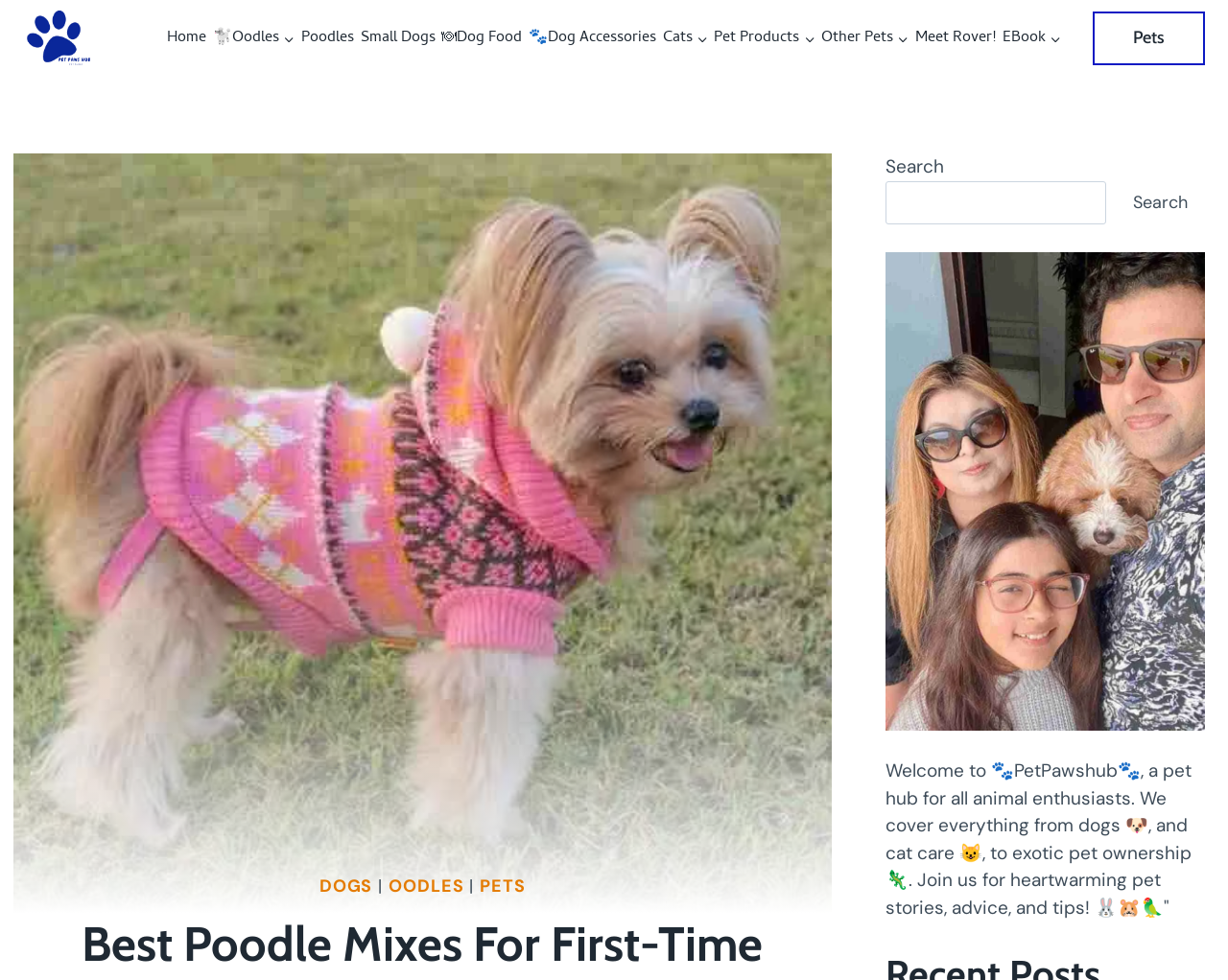Kindly respond to the following question with a single word or a brief phrase: 
What is the topic of the webpage?

Pets